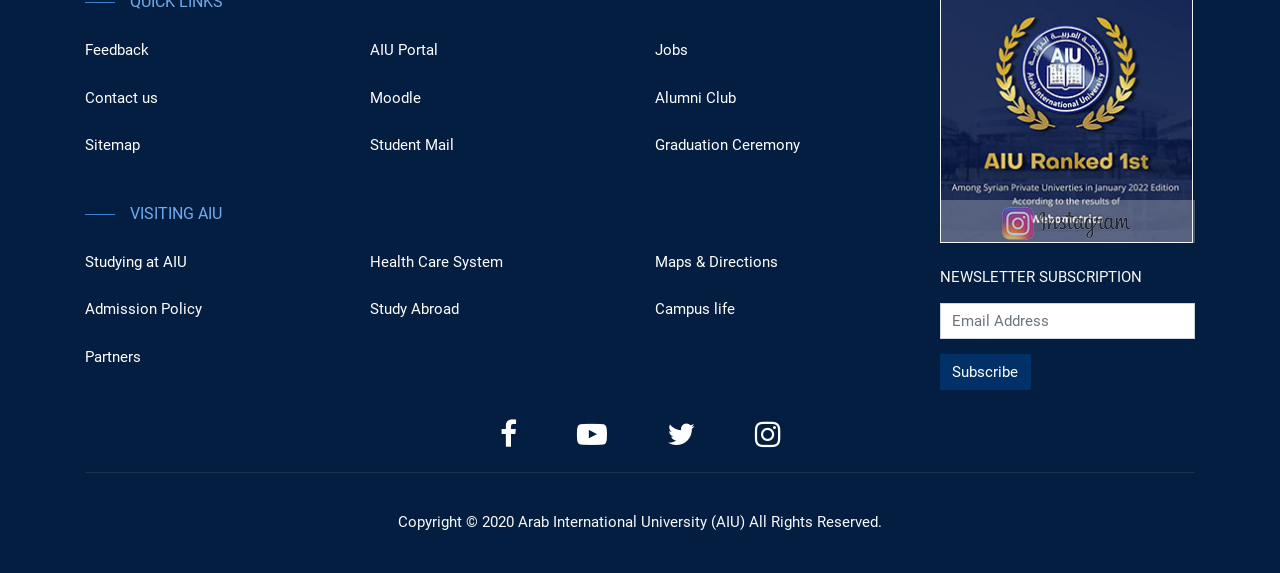Identify the bounding box coordinates of the specific part of the webpage to click to complete this instruction: "Contact us".

[0.066, 0.155, 0.123, 0.187]